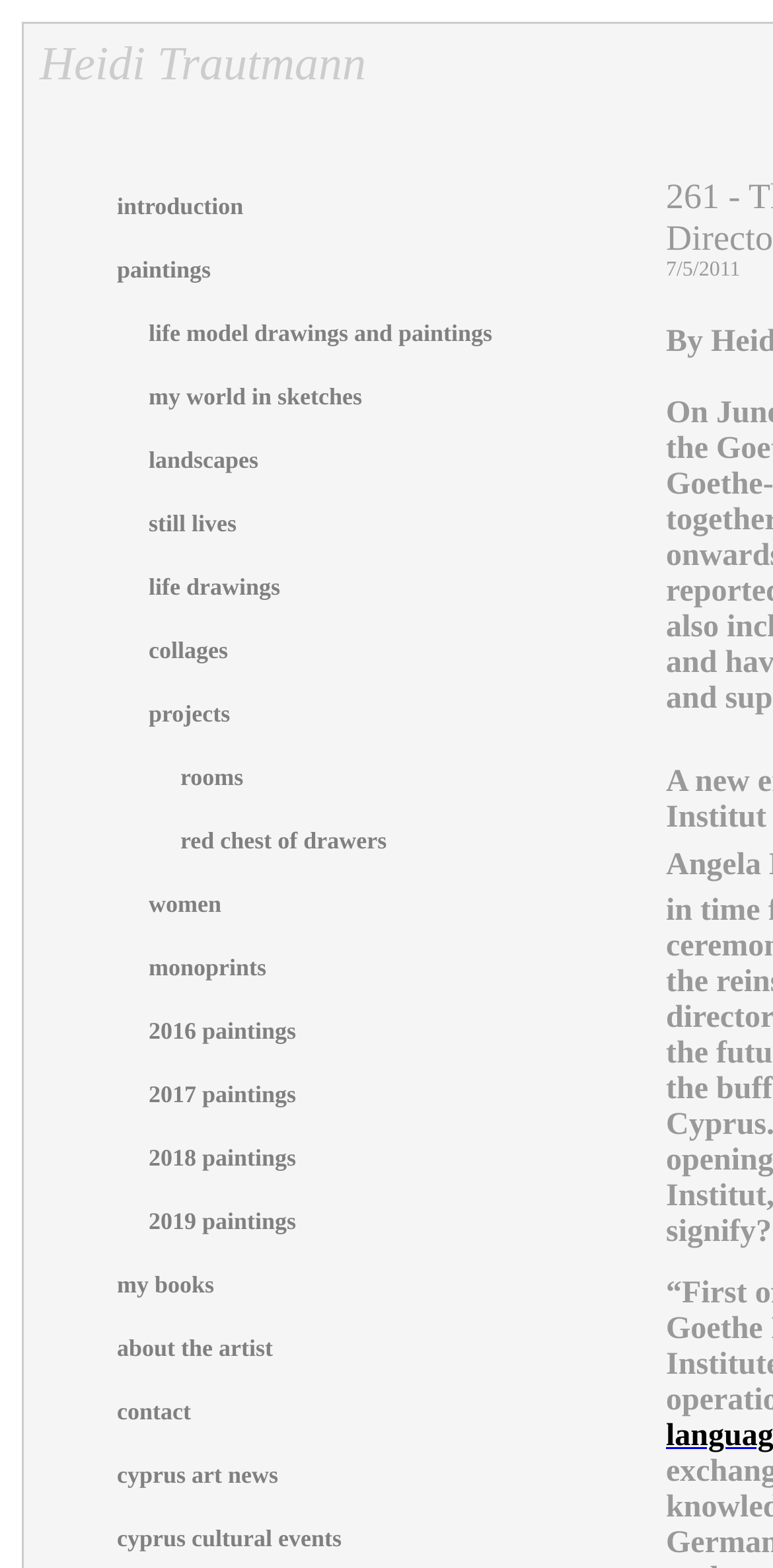Locate the coordinates of the bounding box for the clickable region that fulfills this instruction: "Verify location from here".

None